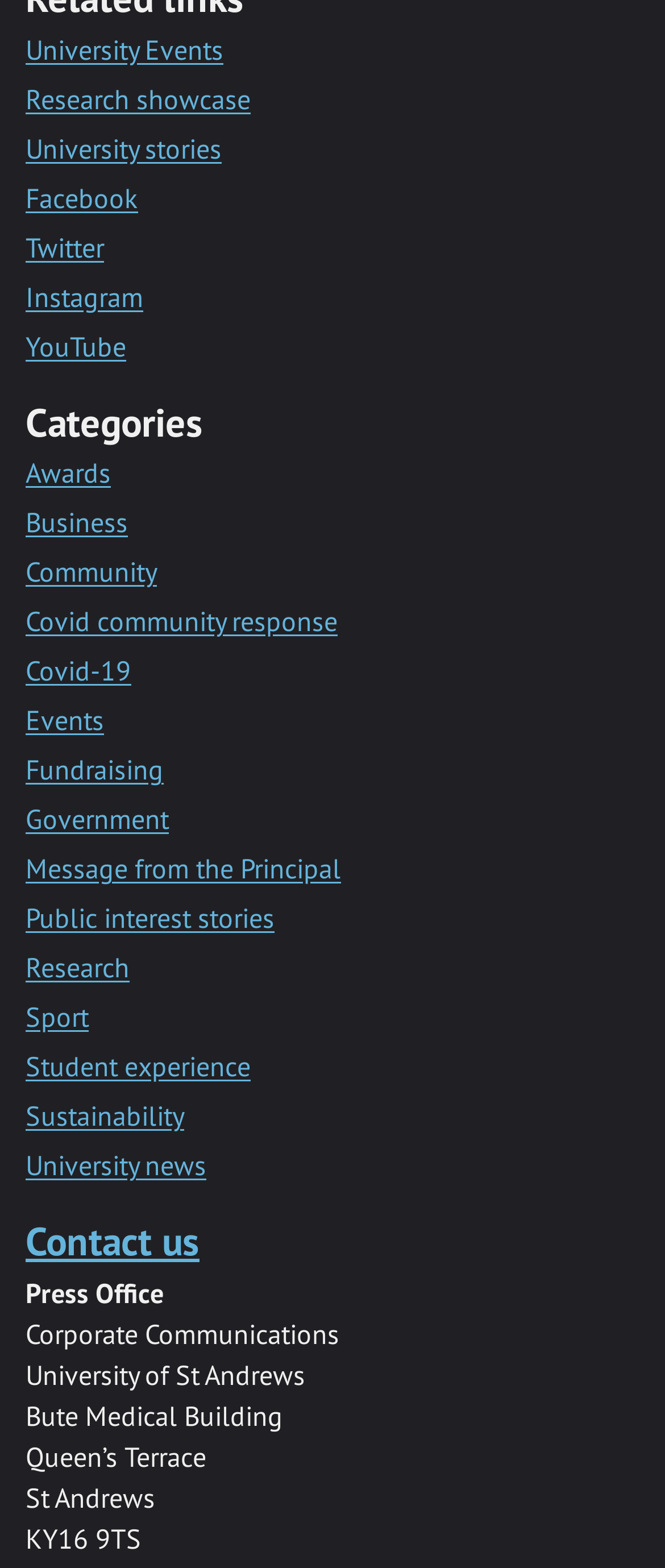Pinpoint the bounding box coordinates of the clickable element needed to complete the instruction: "Click University Events". The coordinates should be provided as four float numbers between 0 and 1: [left, top, right, bottom].

[0.038, 0.02, 0.336, 0.042]